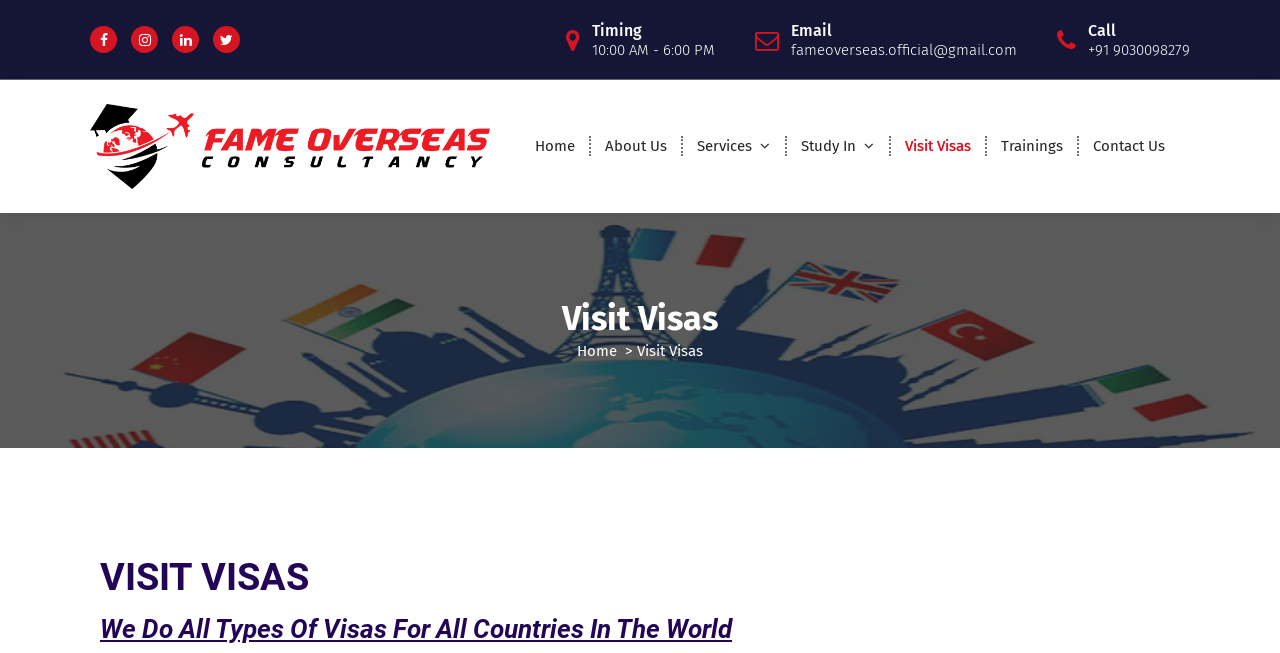Determine the bounding box coordinates of the section I need to click to execute the following instruction: "Send an email to fameoverseas.official@gmail.com". Provide the coordinates as four float numbers between 0 and 1, i.e., [left, top, right, bottom].

[0.618, 0.031, 0.795, 0.09]